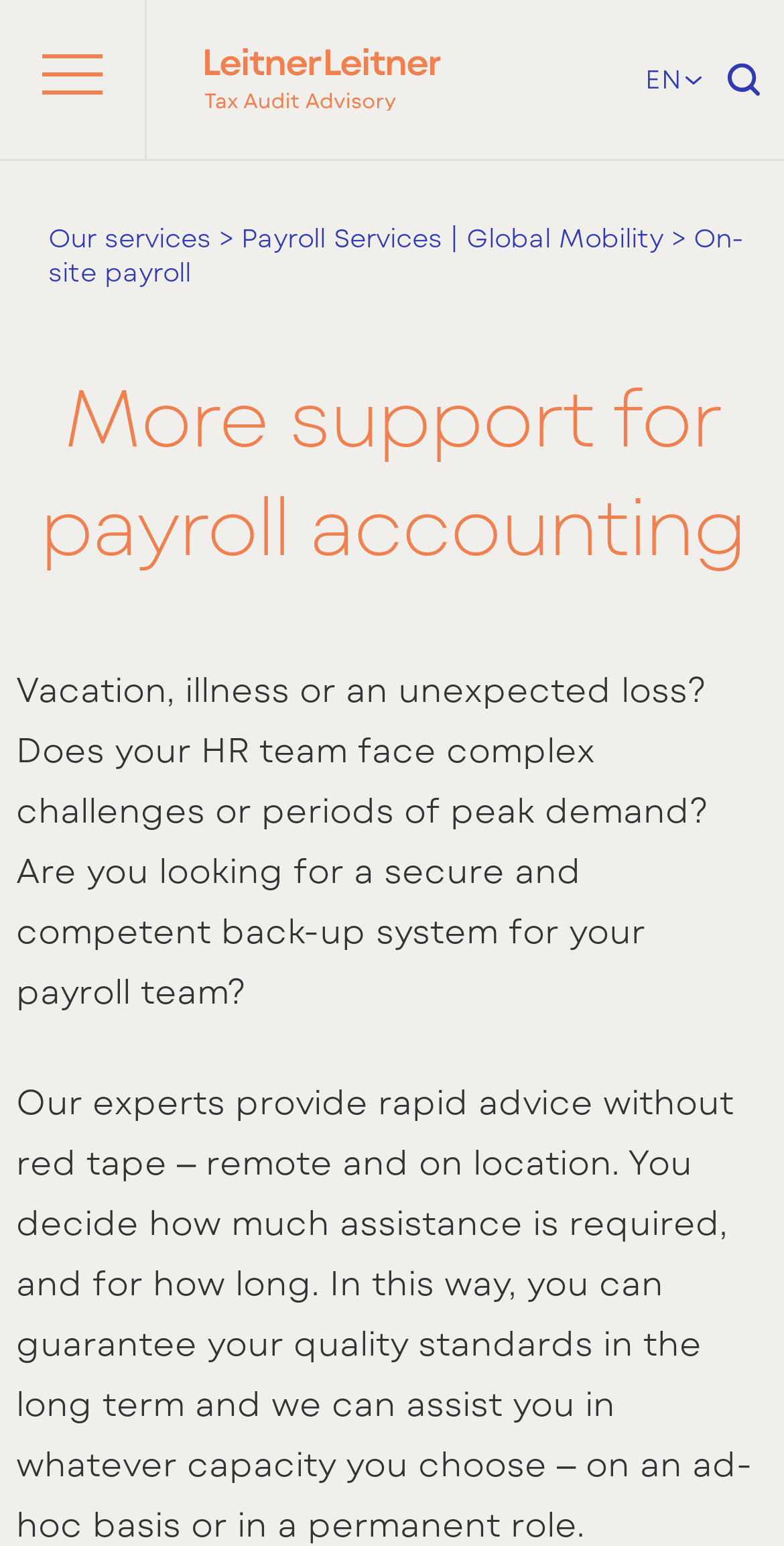Extract the main headline from the webpage and generate its text.

More support for payroll accounting